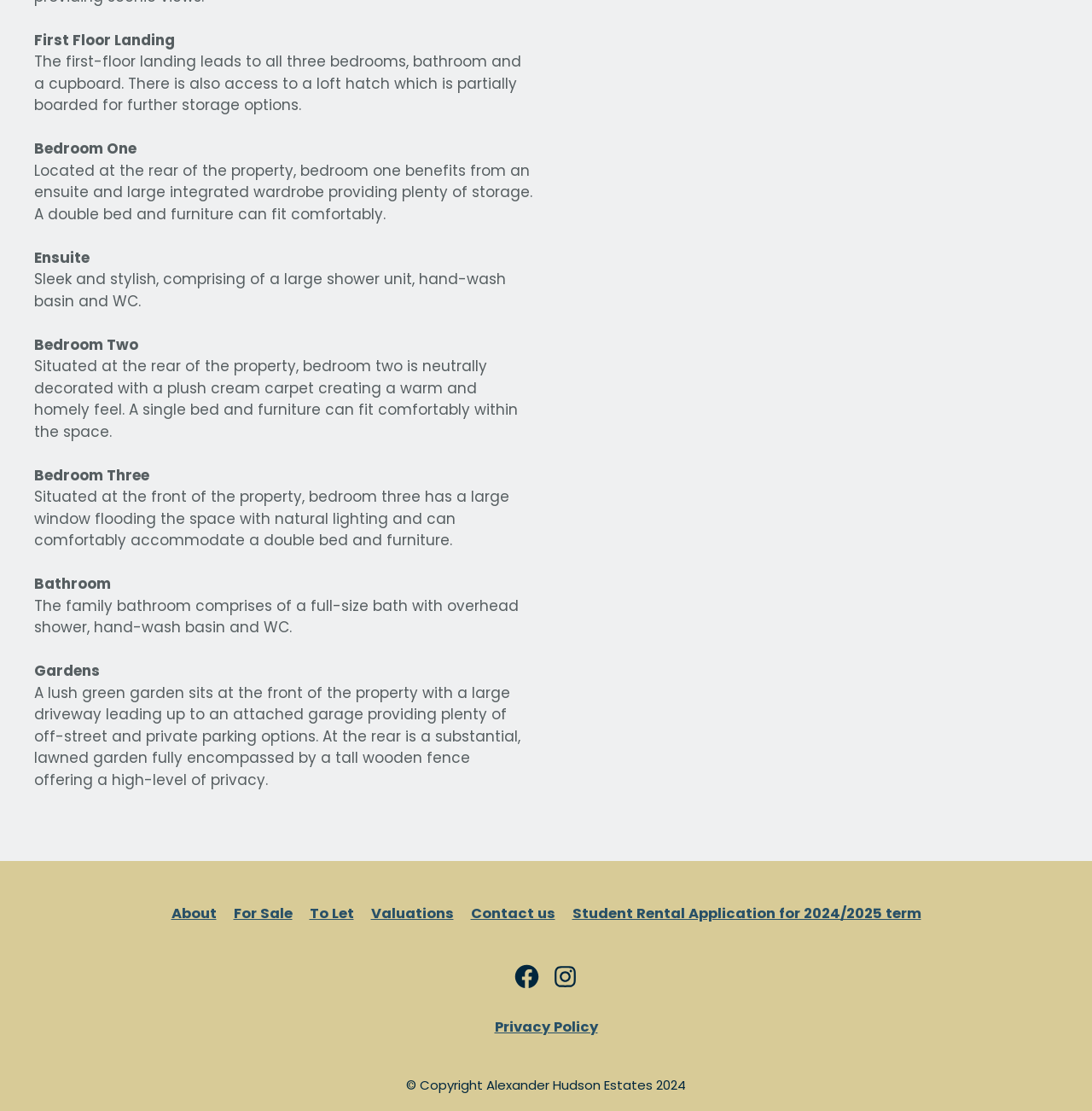Identify the bounding box coordinates of the region that needs to be clicked to carry out this instruction: "Click on the 'FinNuclear News Database' link". Provide these coordinates as four float numbers ranging from 0 to 1, i.e., [left, top, right, bottom].

None